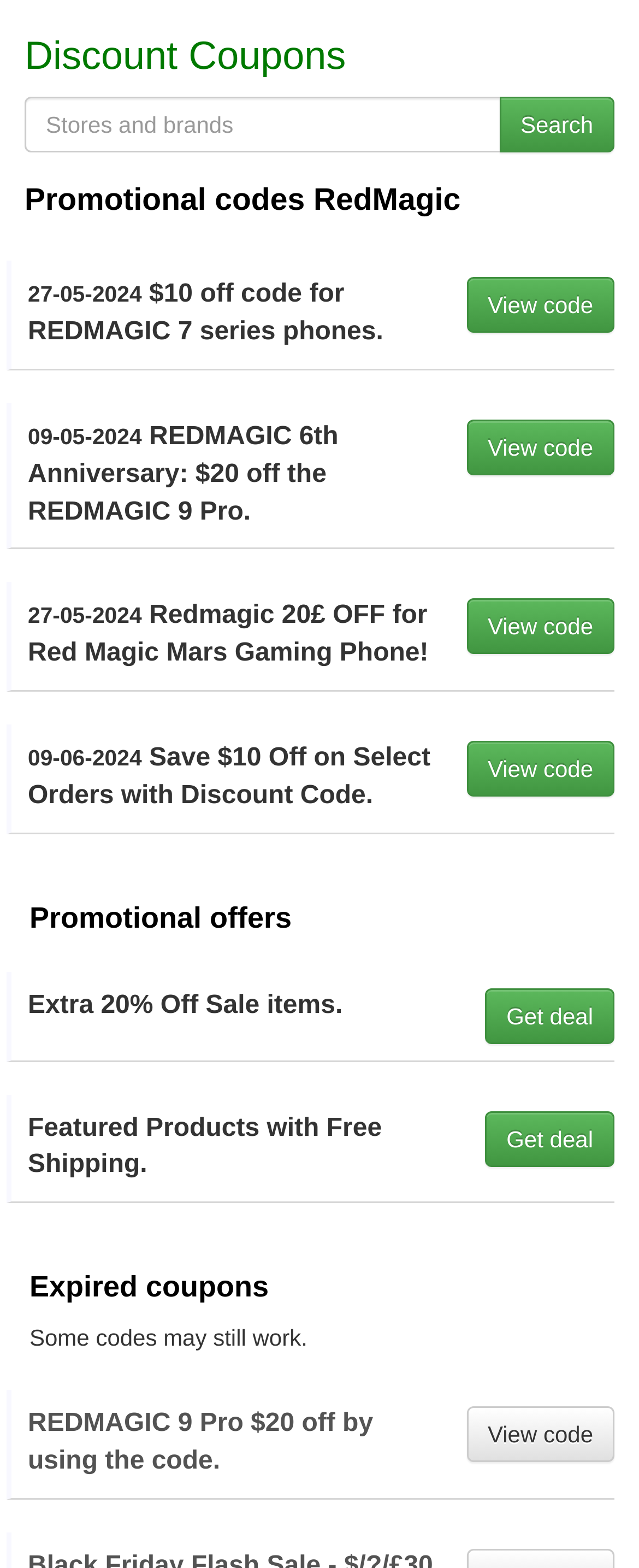Generate the text content of the main headline of the webpage.

Promotional codes RedMagic